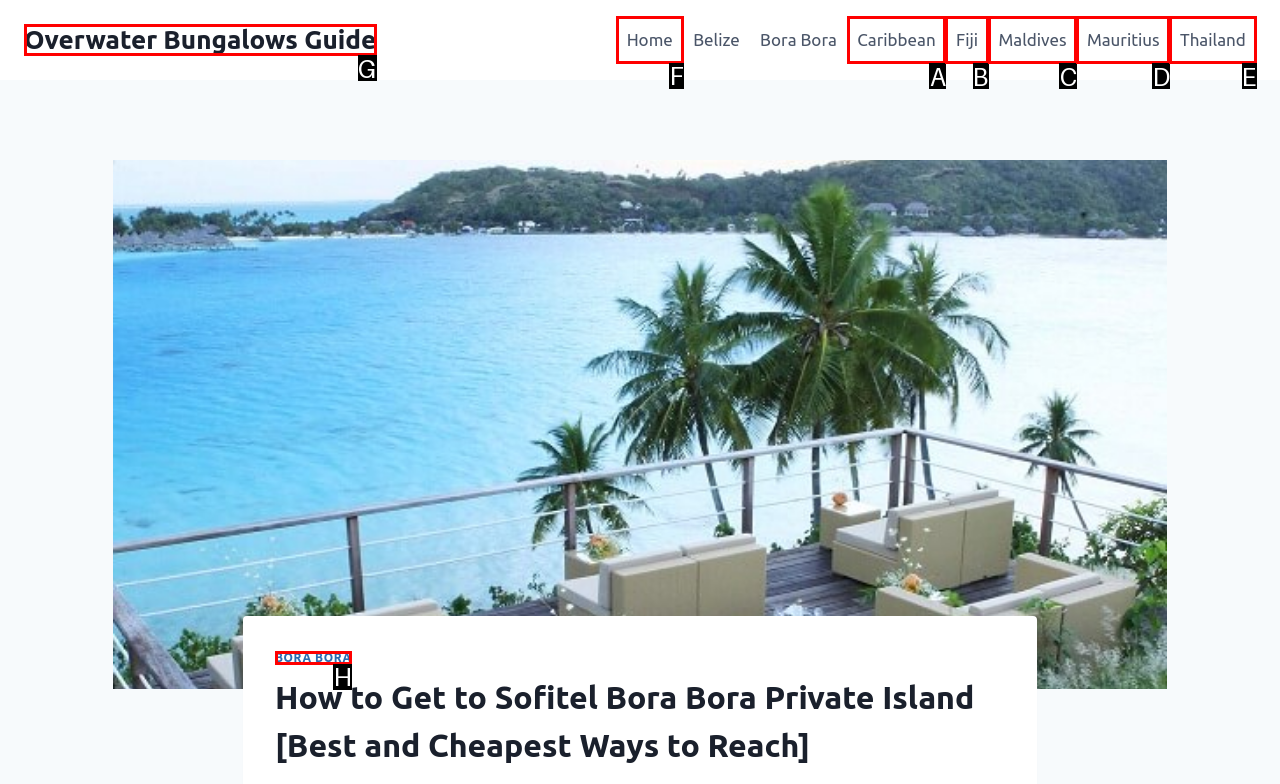Determine which HTML element to click on in order to complete the action: Navigate to the Home page.
Reply with the letter of the selected option.

F